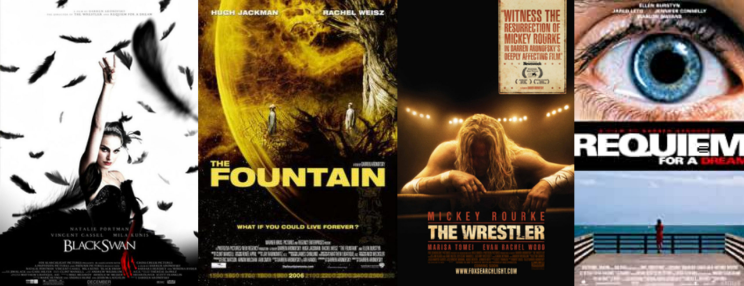Offer a meticulous description of the image.

The image showcases the iconic movie posters of four critically acclaimed films directed by Darren Aronofsky: 

1. **Black Swan (2010)**: Featuring Natalie Portman, this haunting poster captures the film's themes of obsession and transformation, symbolized by the delicate feathers that seem to swirl around the central figure.

2. **The Fountain (2006)**: This visually striking poster presents the mysterious and ethereal feel of the film, which explores themes of love, death, and the quest for eternal life. The vibrant colors and abstract imagery evoke a sense of wonder and introspection.

3. **The Wrestler (2008)**: Centered on Mickey Rourke's powerful portrayal, this poster conveys the raw emotion and struggle of the protagonist. The image emphasizes the somber reality of a faded star grappling with the remnants of his glory days.

4. **Requiem for a Dream (2000)**: This poster features an intense close-up of an eye, reflecting the film's deep dive into addiction and its devastating effects. The stark imagery and bold typography demand attention, encapsulating the film's gripping narrative.

Collectively, these posters represent Darren Aronofsky's unique artistic vision and his exploration of complex themes such as ambition, desperation, and the human condition.